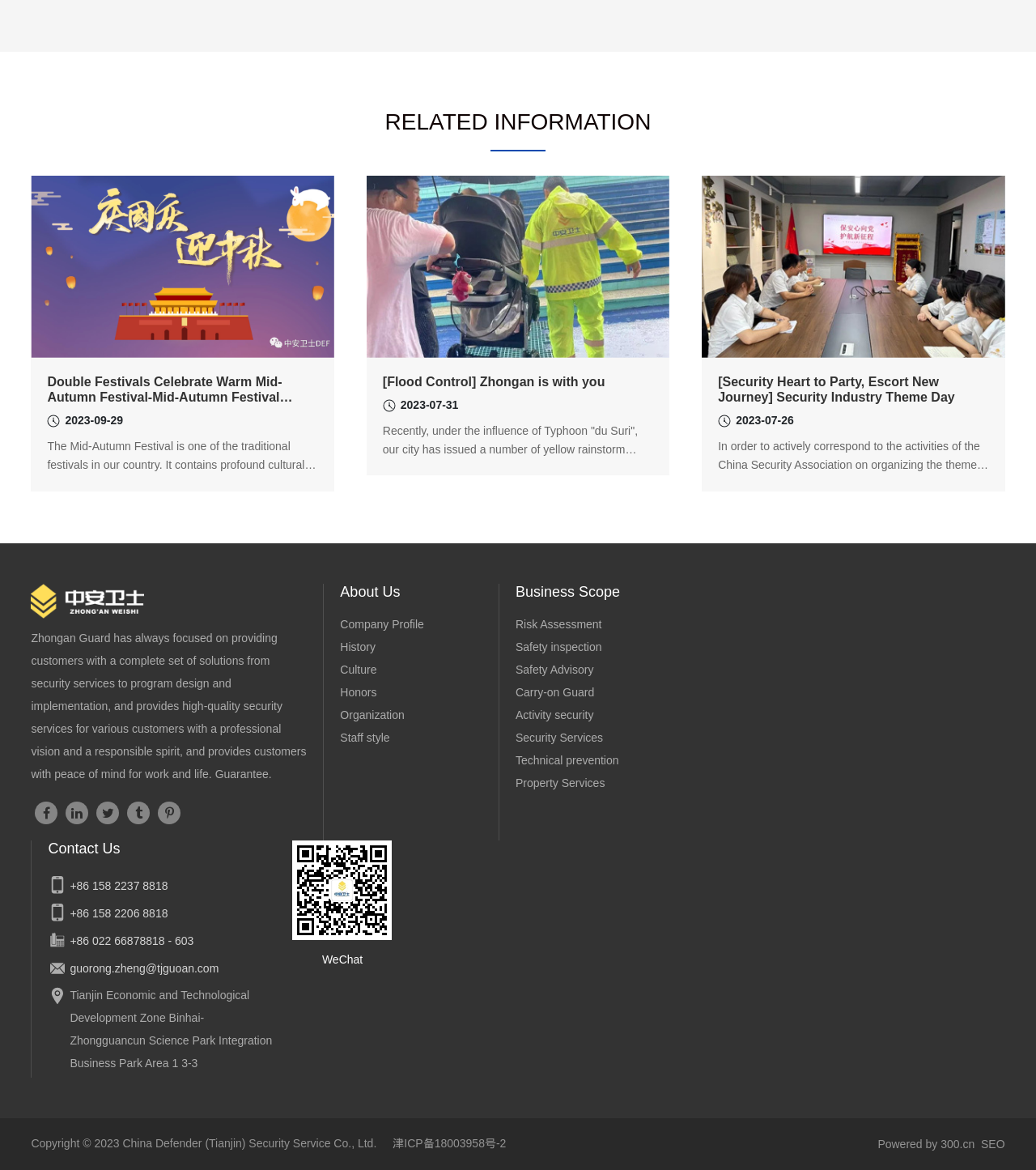From the webpage screenshot, predict the bounding box coordinates (top-left x, top-left y, bottom-right x, bottom-right y) for the UI element described here: Powered by 300.cn

[0.847, 0.972, 0.941, 0.983]